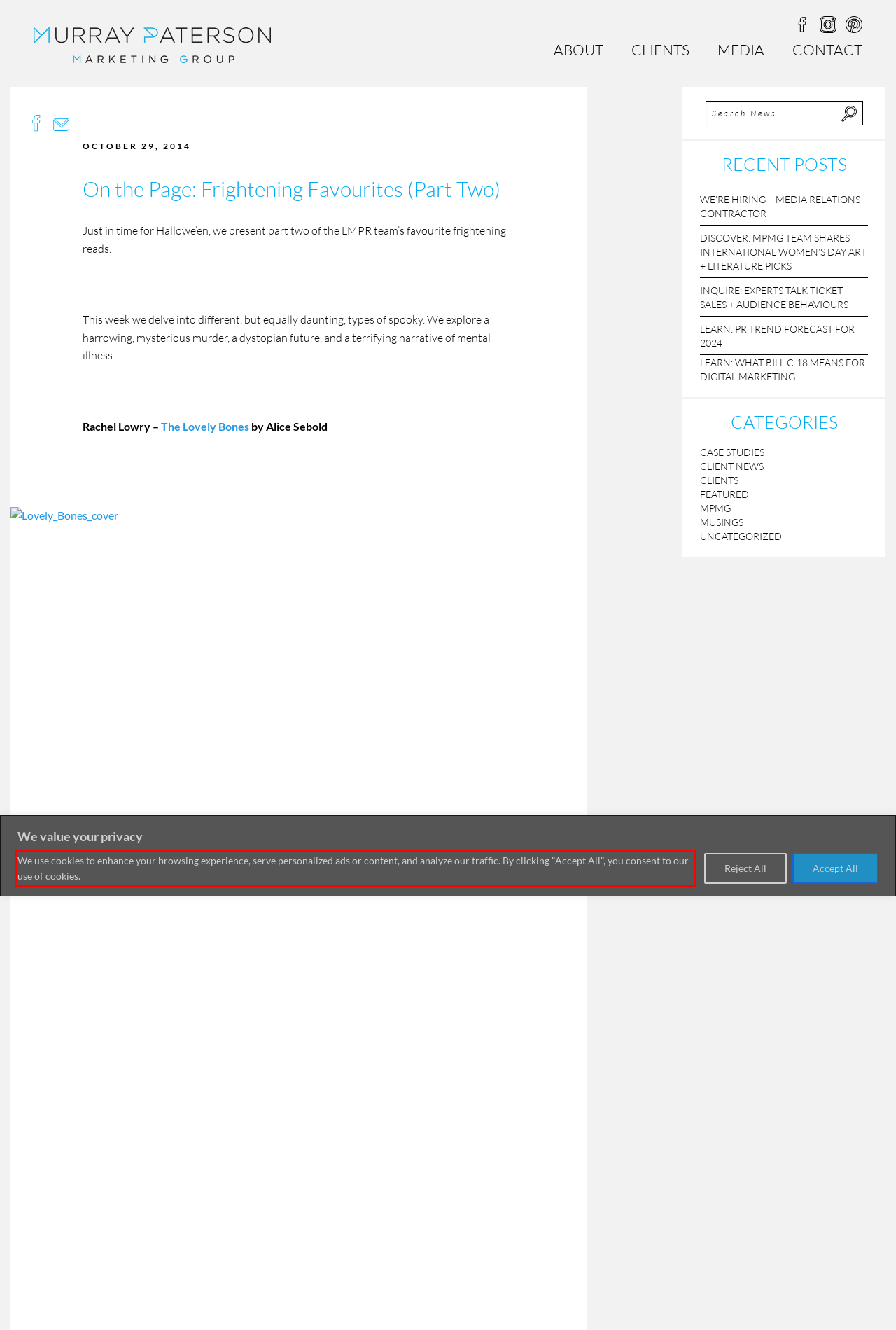Using the provided webpage screenshot, recognize the text content in the area marked by the red bounding box.

We use cookies to enhance your browsing experience, serve personalized ads or content, and analyze our traffic. By clicking "Accept All", you consent to our use of cookies.